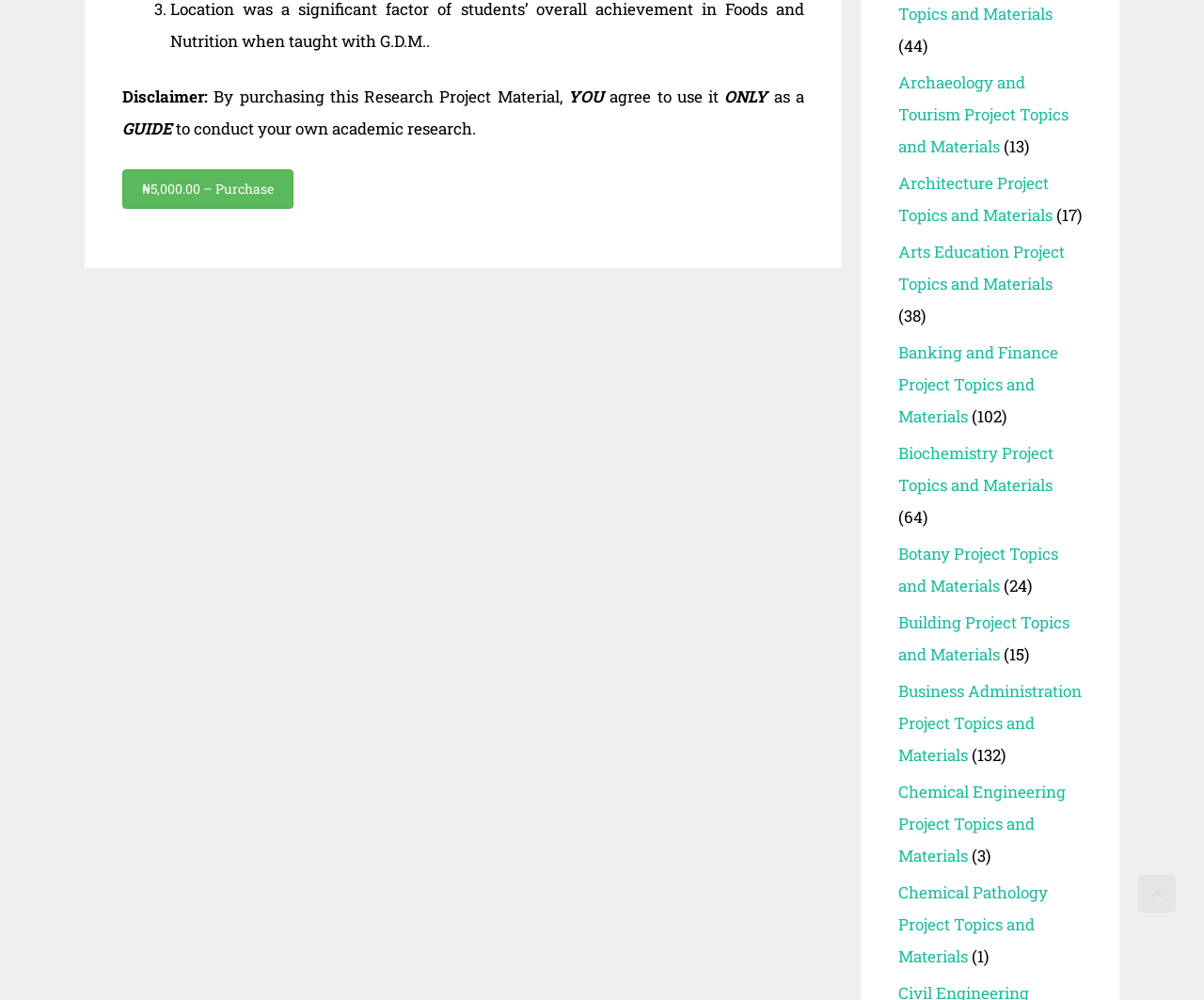Please give a short response to the question using one word or a phrase:
How many Business Administration project topics are available?

132